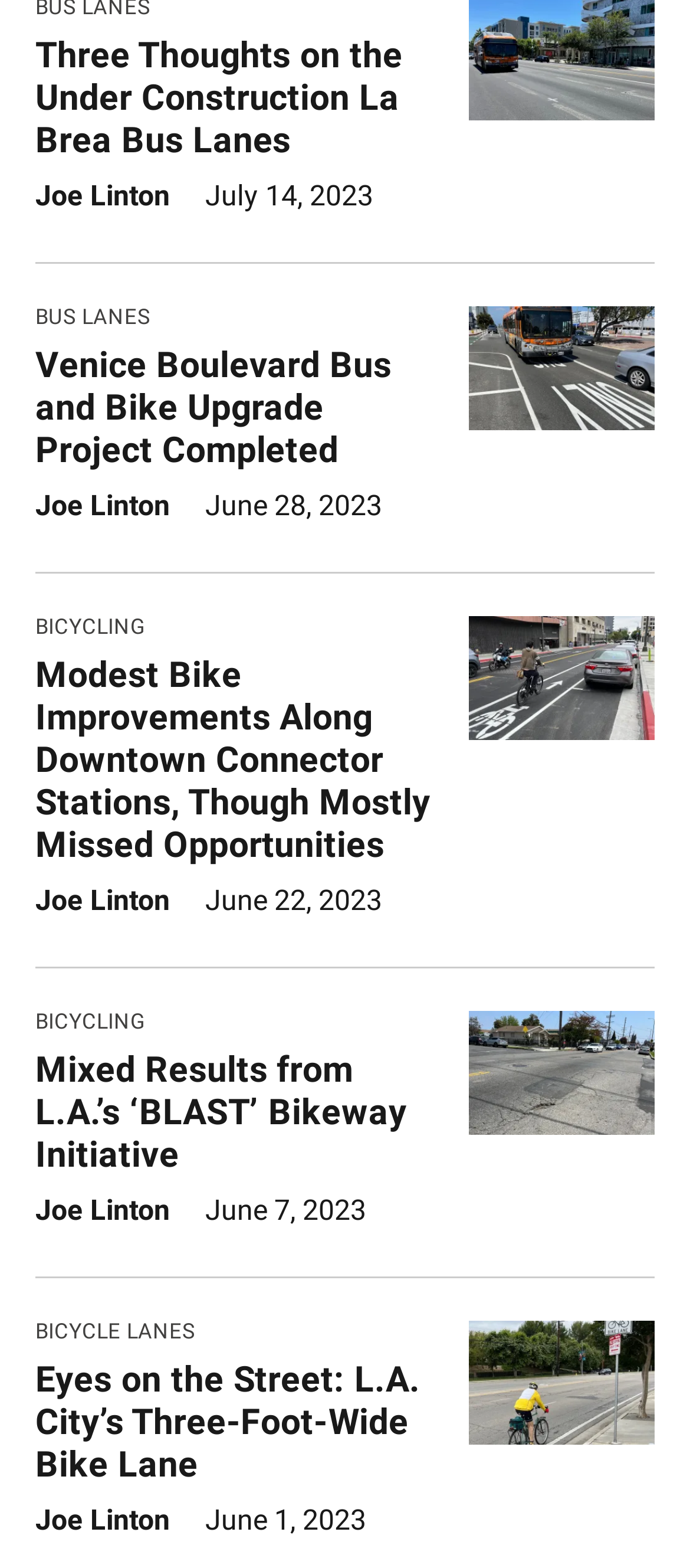Determine the bounding box coordinates of the clickable region to carry out the instruction: "Click on the 'About us' link".

None